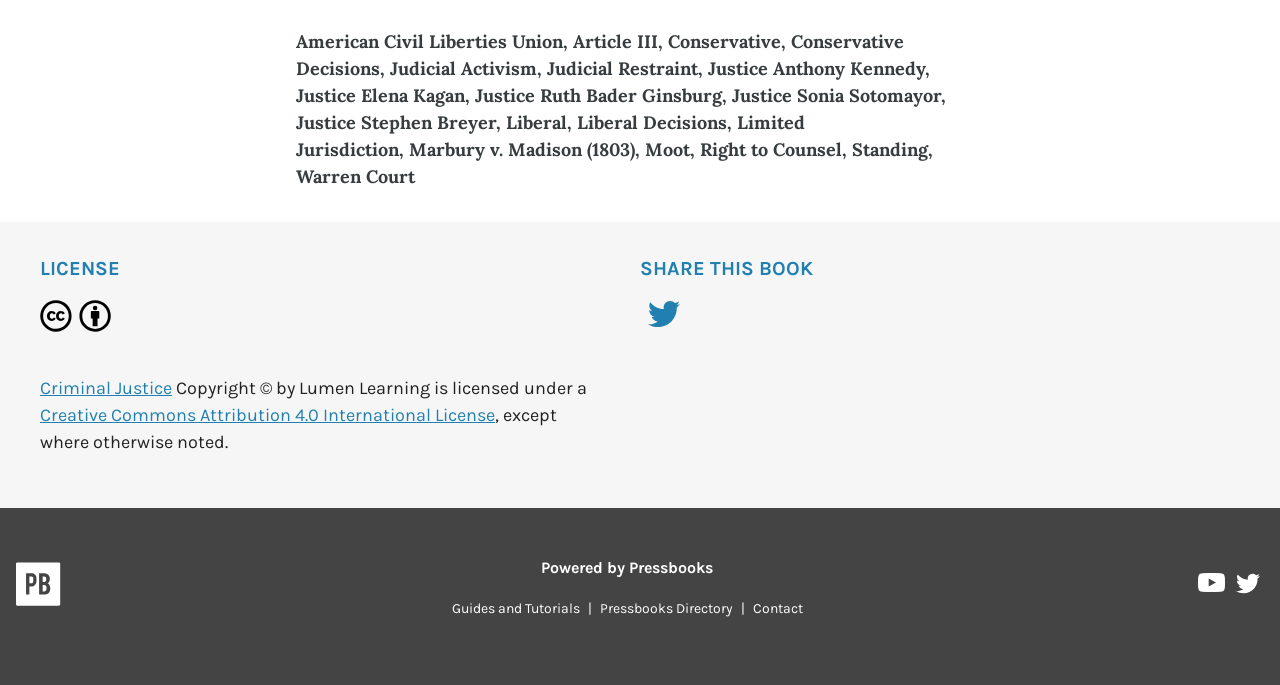Locate the bounding box coordinates of the area to click to fulfill this instruction: "Visit the Pressbooks Directory". The bounding box should be presented as four float numbers between 0 and 1, in the order [left, top, right, bottom].

[0.462, 0.876, 0.579, 0.901]